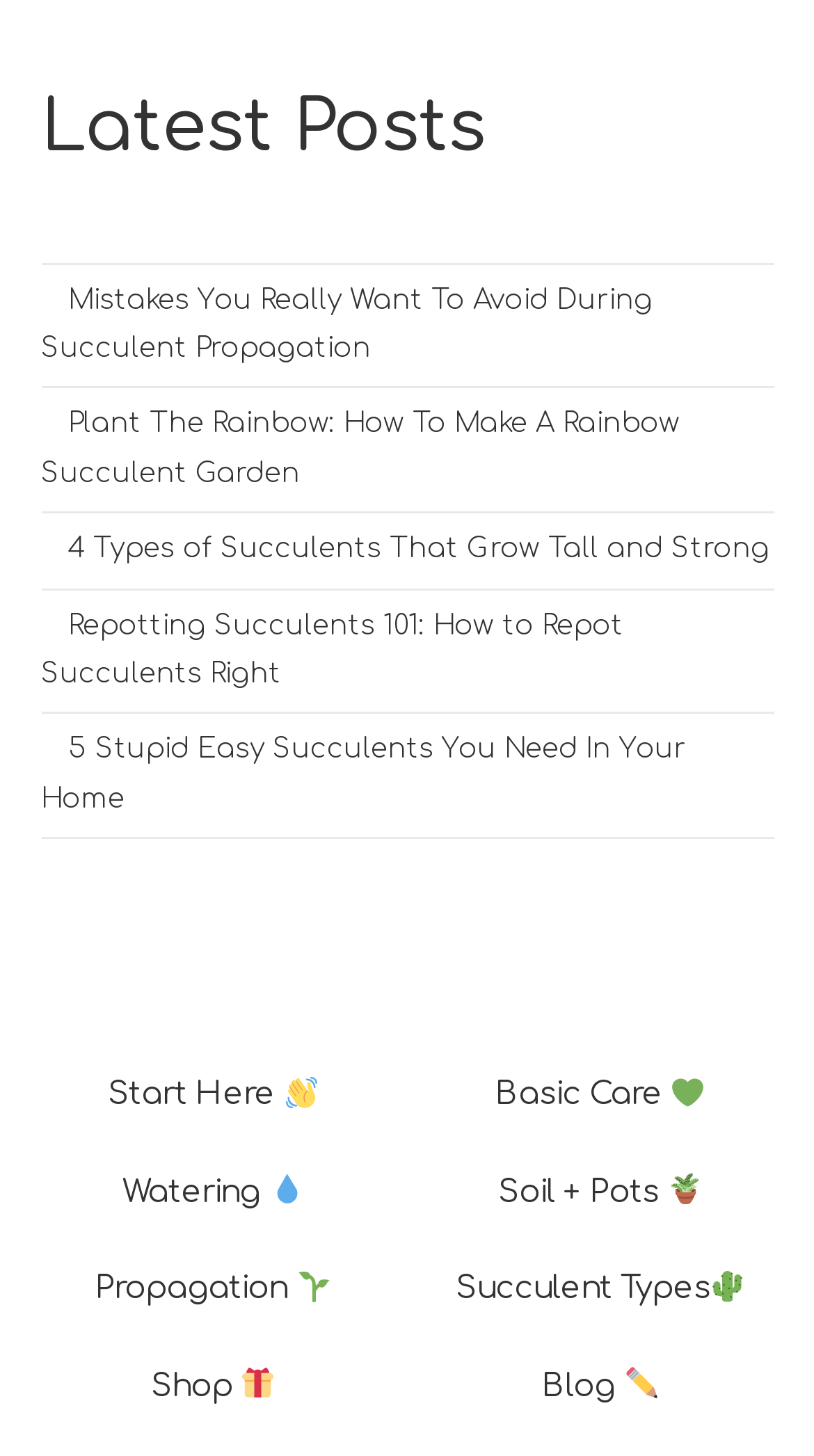Carefully observe the image and respond to the question with a detailed answer:
How many links are there under 'Latest Posts'?

Under the 'Latest Posts' heading, there are six links listed, which are 'Mistakes You Really Want To Avoid During Succulent Propagation', 'Plant The Rainbow: How To Make A Rainbow Succulent Garden', '4 Types of Succulents That Grow Tall and Strong', 'Repotting Succulents 101: How to Repot Succulents Right', '5 Stupid Easy Succulents You Need In Your Home', and another one.